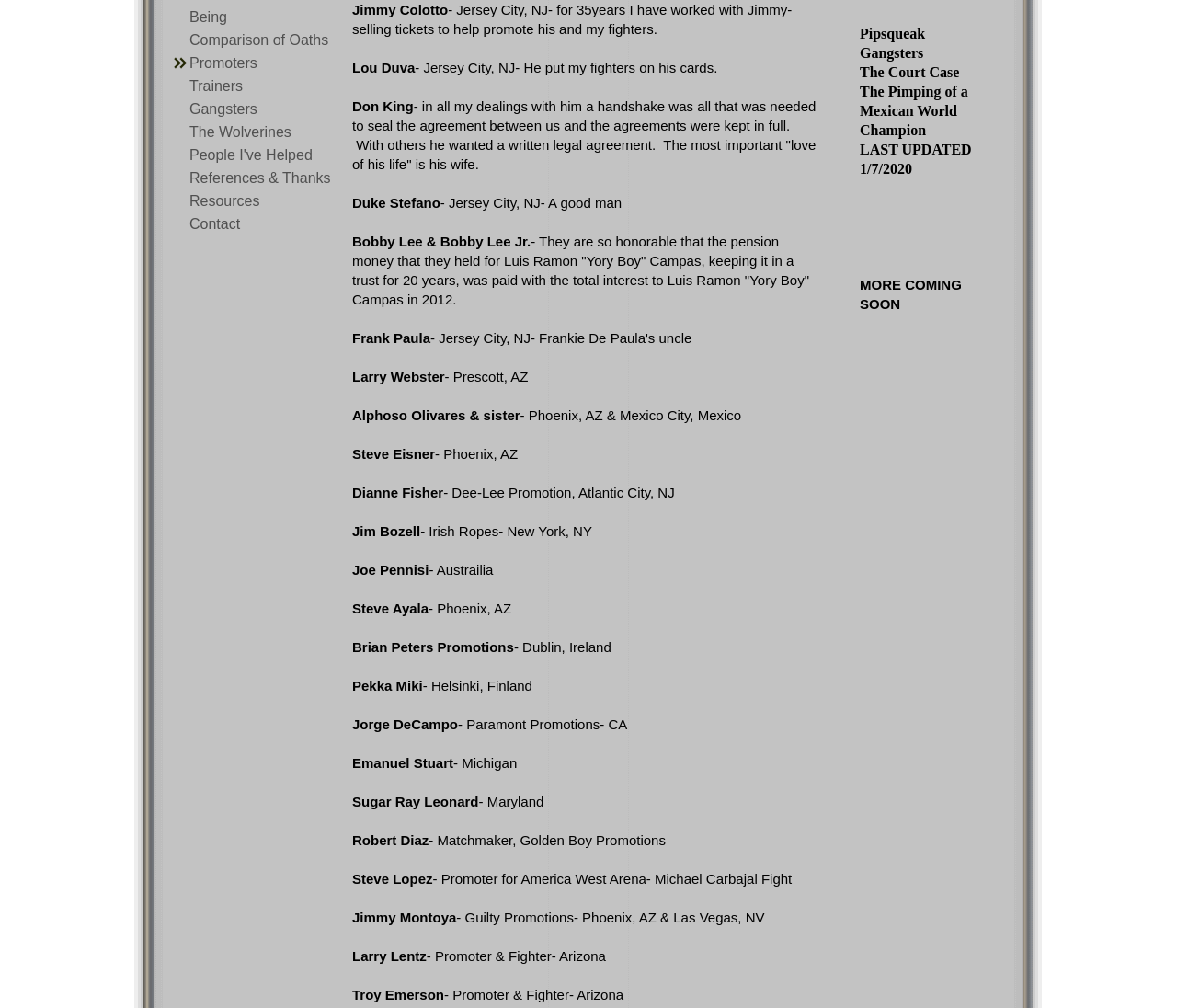Determine the bounding box for the described UI element: "Promoters".

[0.131, 0.051, 0.295, 0.074]